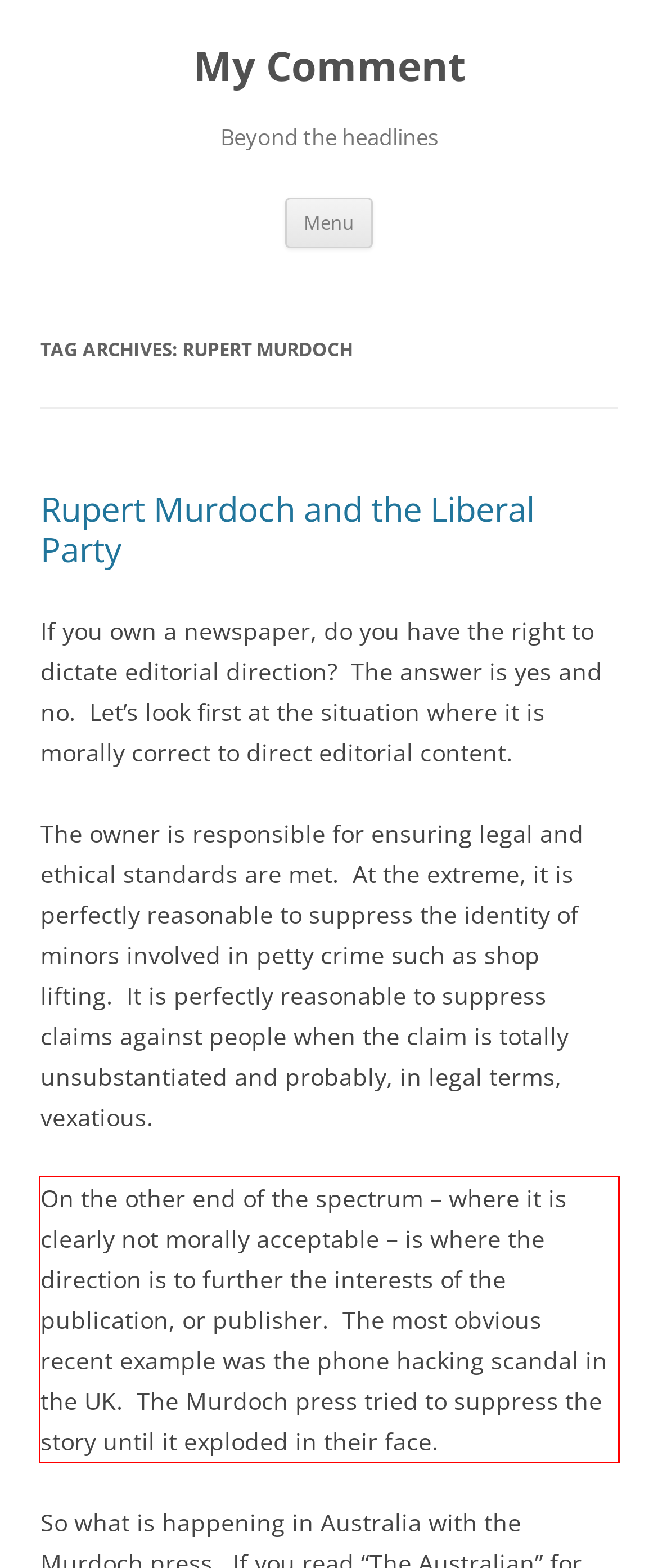Please look at the screenshot provided and find the red bounding box. Extract the text content contained within this bounding box.

On the other end of the spectrum – where it is clearly not morally acceptable – is where the direction is to further the interests of the publication, or publisher. The most obvious recent example was the phone hacking scandal in the UK. The Murdoch press tried to suppress the story until it exploded in their face.